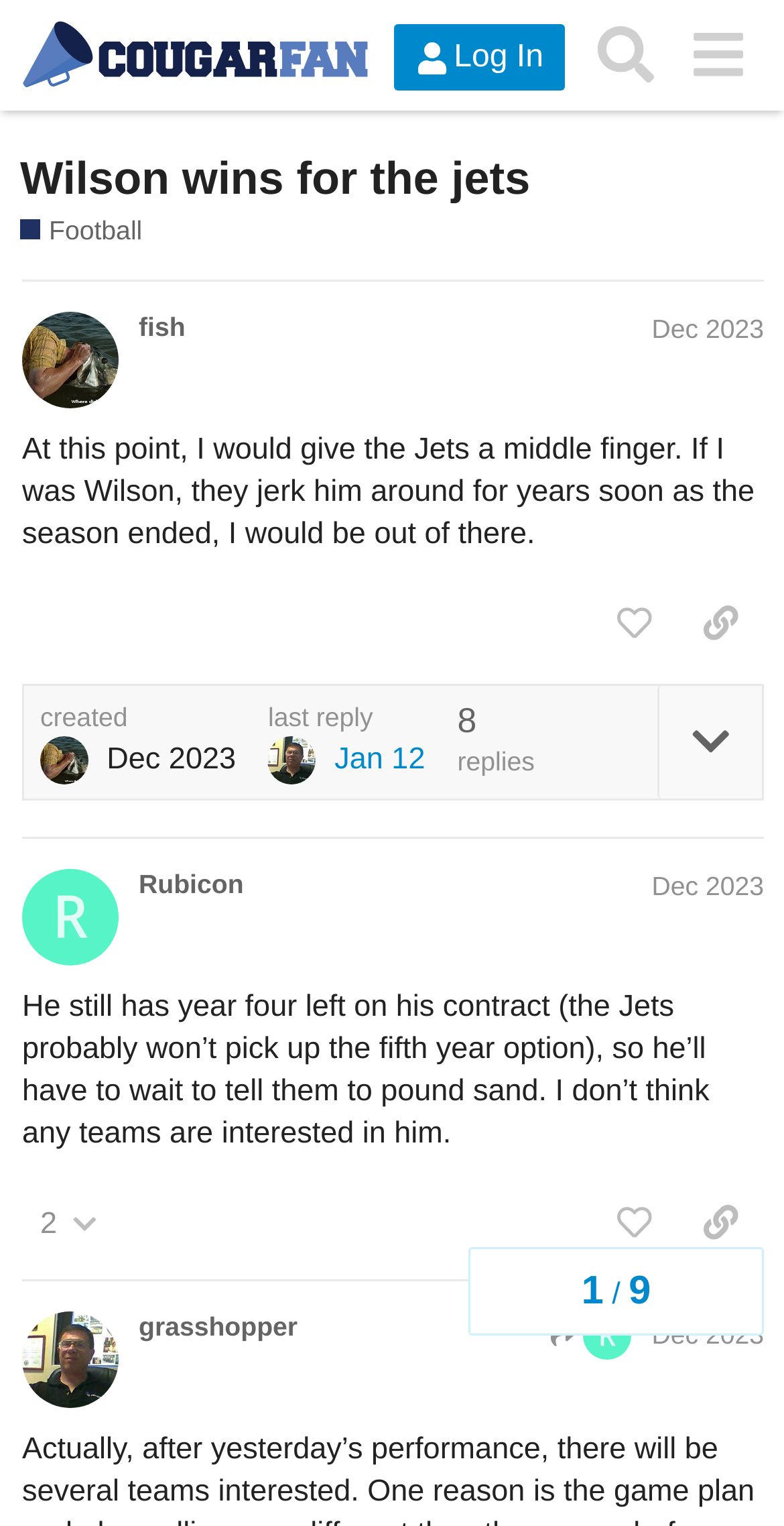Please identify the bounding box coordinates of the element's region that needs to be clicked to fulfill the following instruction: "Search for topics". The bounding box coordinates should consist of four float numbers between 0 and 1, i.e., [left, top, right, bottom].

[0.741, 0.006, 0.857, 0.066]